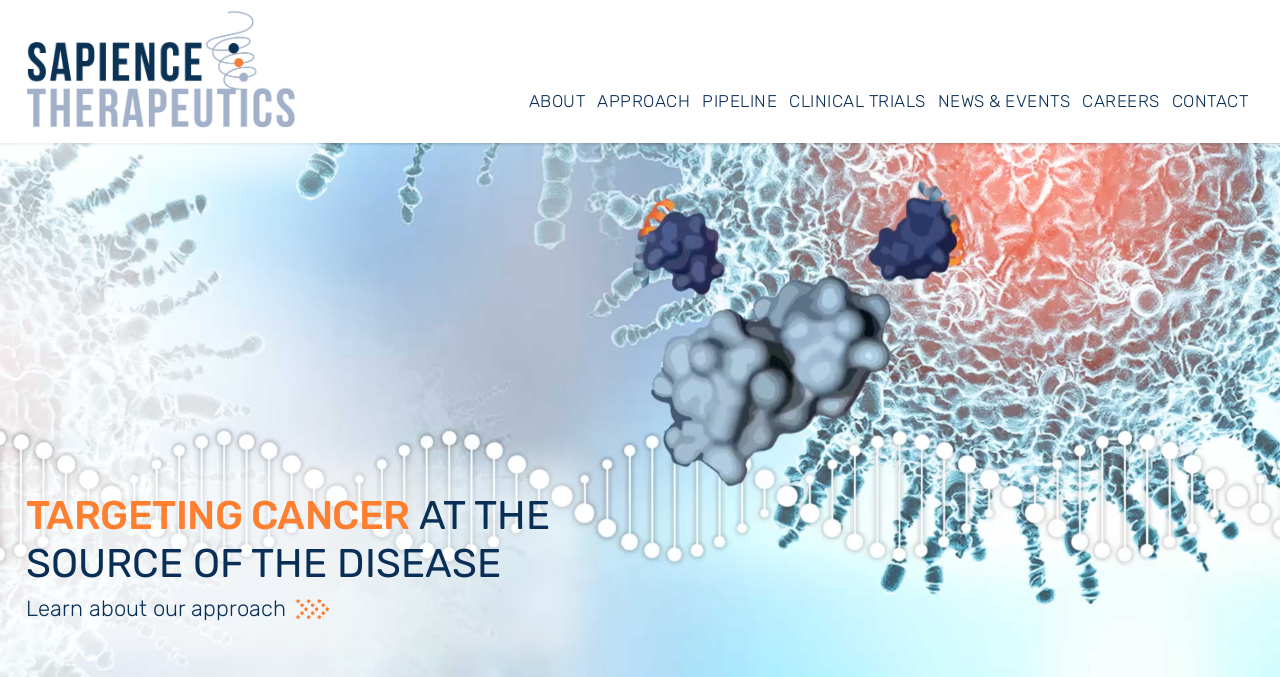Answer this question in one word or a short phrase: What is the focus of Sapience Therapeutics?

Cancer